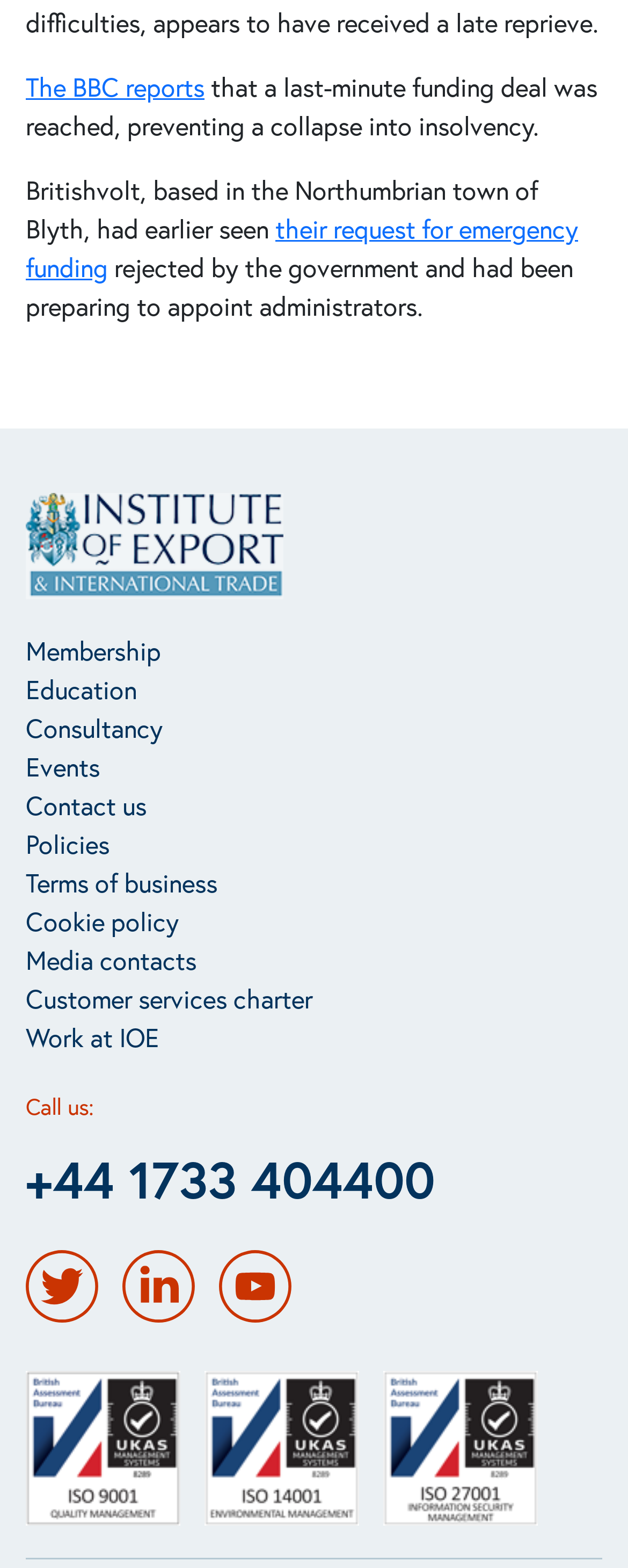Find the bounding box coordinates for the area you need to click to carry out the instruction: "Follow IOE on Twitter". The coordinates should be four float numbers between 0 and 1, indicated as [left, top, right, bottom].

[0.041, 0.797, 0.156, 0.843]